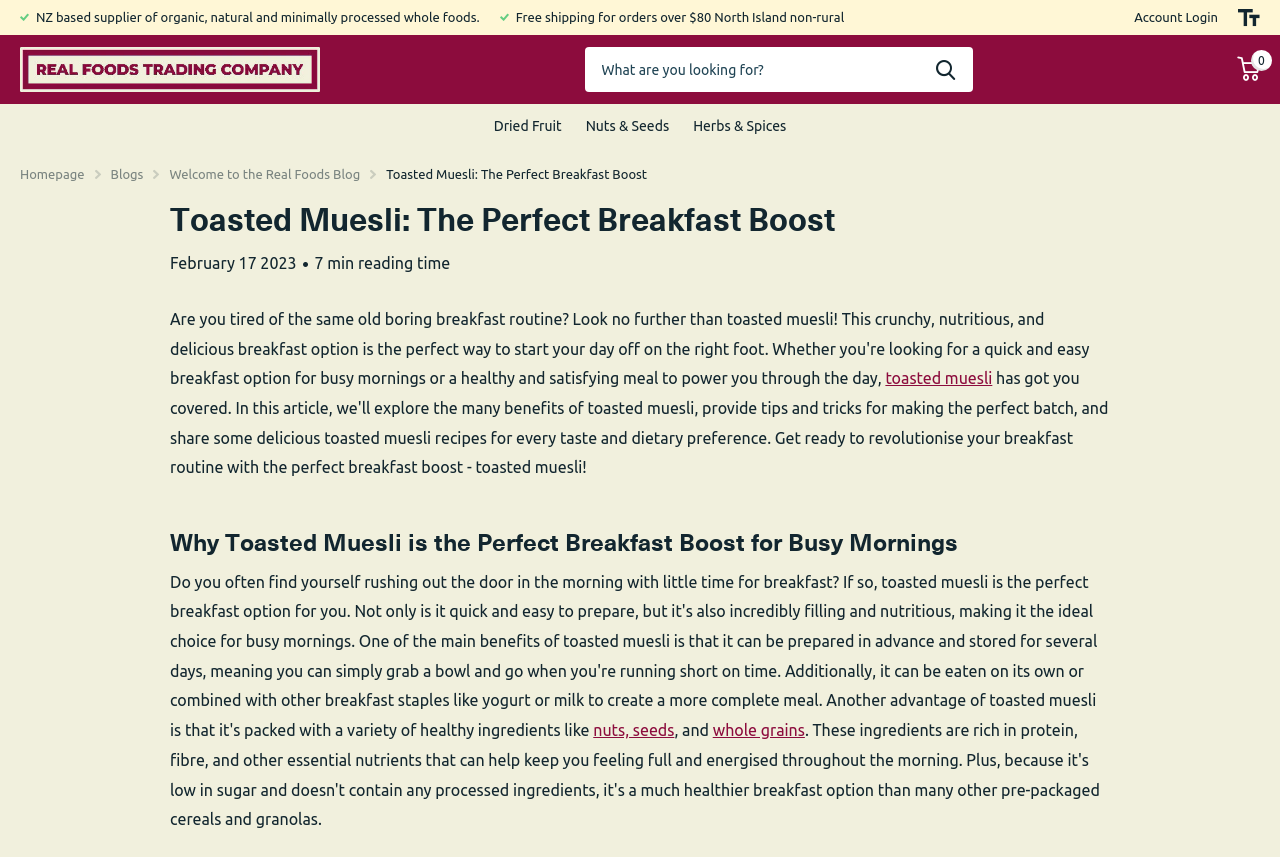Locate the bounding box coordinates of the element that should be clicked to execute the following instruction: "View your cart".

[0.966, 0.055, 0.984, 0.107]